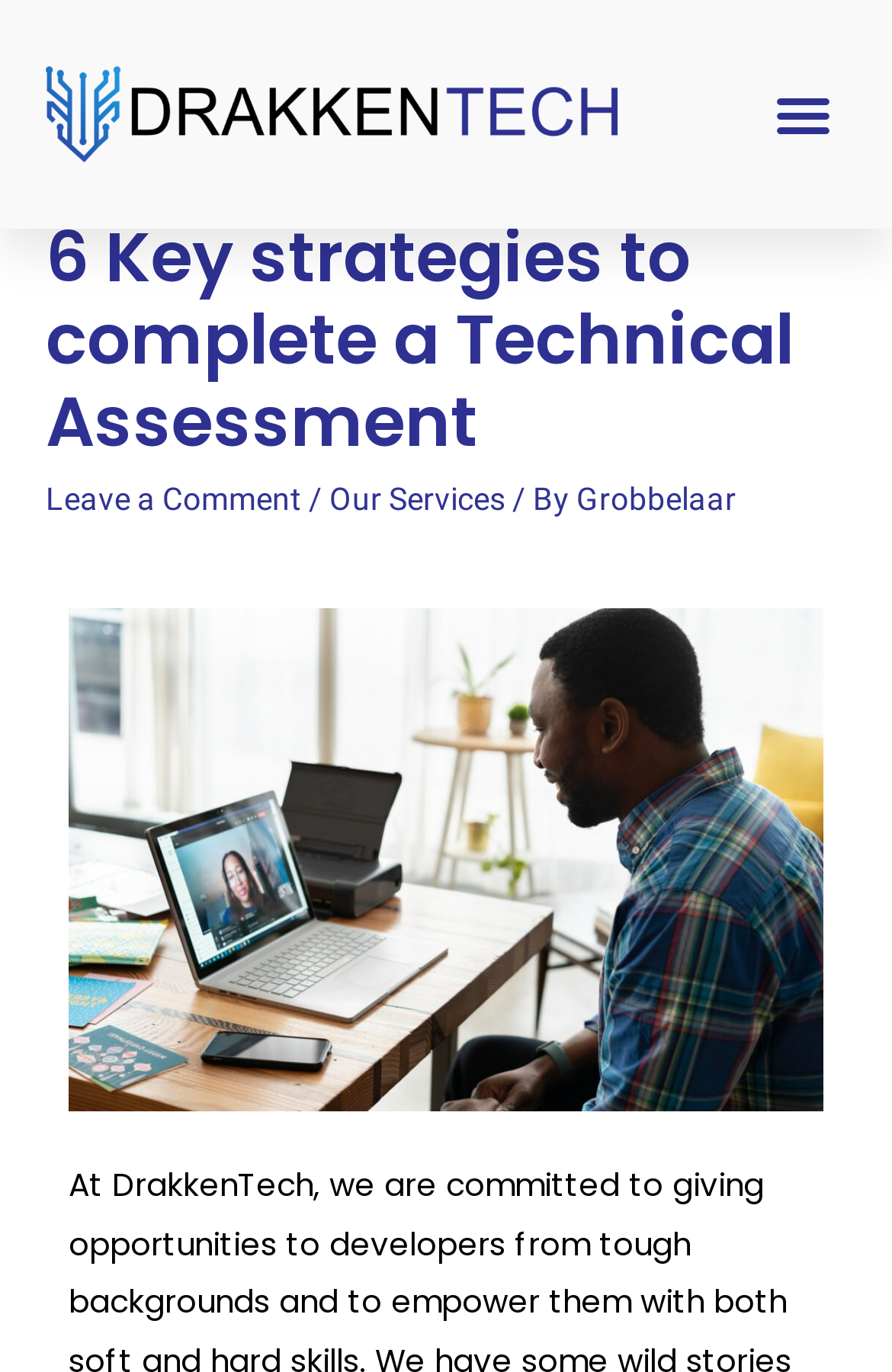What is the purpose of the button on the top-right corner?
Answer briefly with a single word or phrase based on the image.

Menu Toggle